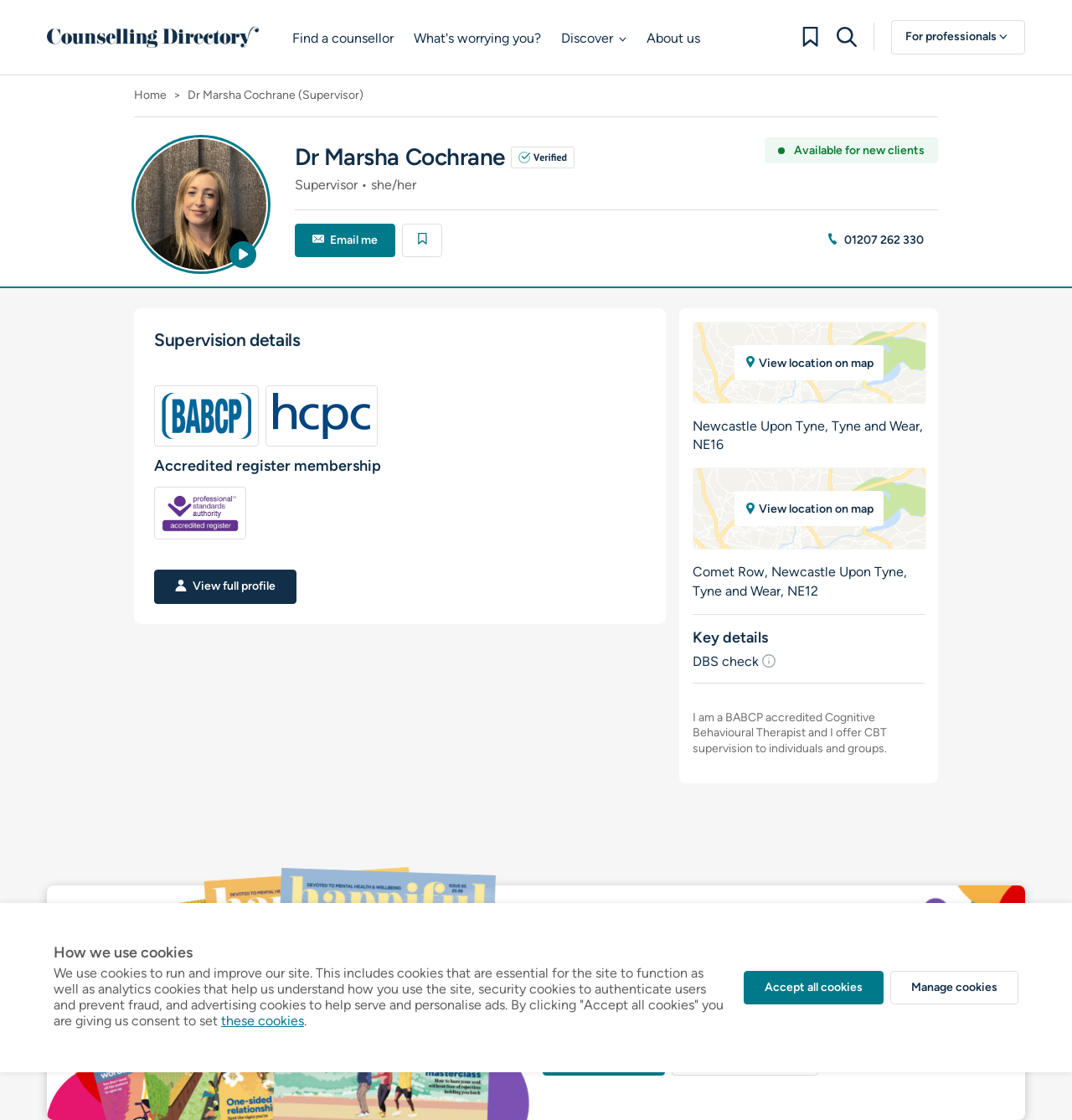Describe the entire webpage, focusing on both content and design.

This webpage is about Dr. Marsha Cochrane, a Clinical Psychologist with 14 years of experience. At the top, there is a navigation bar with links to "Counselling Directory", "Find a counsellor", "What's worrying you?", "Discover", "About us", "View Bookmarks", "Search", and "For professionals". Below the navigation bar, there is a main section with a breadcrumb navigation showing the path "Home" > "Dr Marsha Cochrane (Supervisor)".

On the left side, there is a profile section with a heading "Dr Marsha Cochrane" and a link to "Verified Professional". Below this, there is a brief description "Supervisor • she/her" and a note indicating that Dr. Cochrane is available for new clients. There are also links to "Email me" and "Save this Psychologist to view them later".

On the right side, there is a section with supervision details, including links to "BABCP" and "HCPC" accrediting organizations. Below this, there is a section on accredited register membership, with a link to "British Association for Behavioural and Cognitive Psychotherapies". There is also a link to "View full profile".

Further down, there is a section with location information, including a link to "View location on map" and two addresses: "Newcastle Upon Tyne, Tyne and Wear, NE16" and "Comet Row, Newcastle Upon Tyne, Tyne and Wear, NE12". Below this, there is a section with key details, including a note about DBS check and a link to "More Information".

The webpage also features a section with a heading "I am a BABCP accredited Cognitive Behavioural Therapist and I offer CBT supervision to individuals and groups." Below this, there is a section promoting Happiful Magazine, with a link to subscribe and find out more.

At the bottom of the page, there is a section with information about cookies, including a link to "these cookies" and buttons to "Accept all cookies" and "Manage cookies".